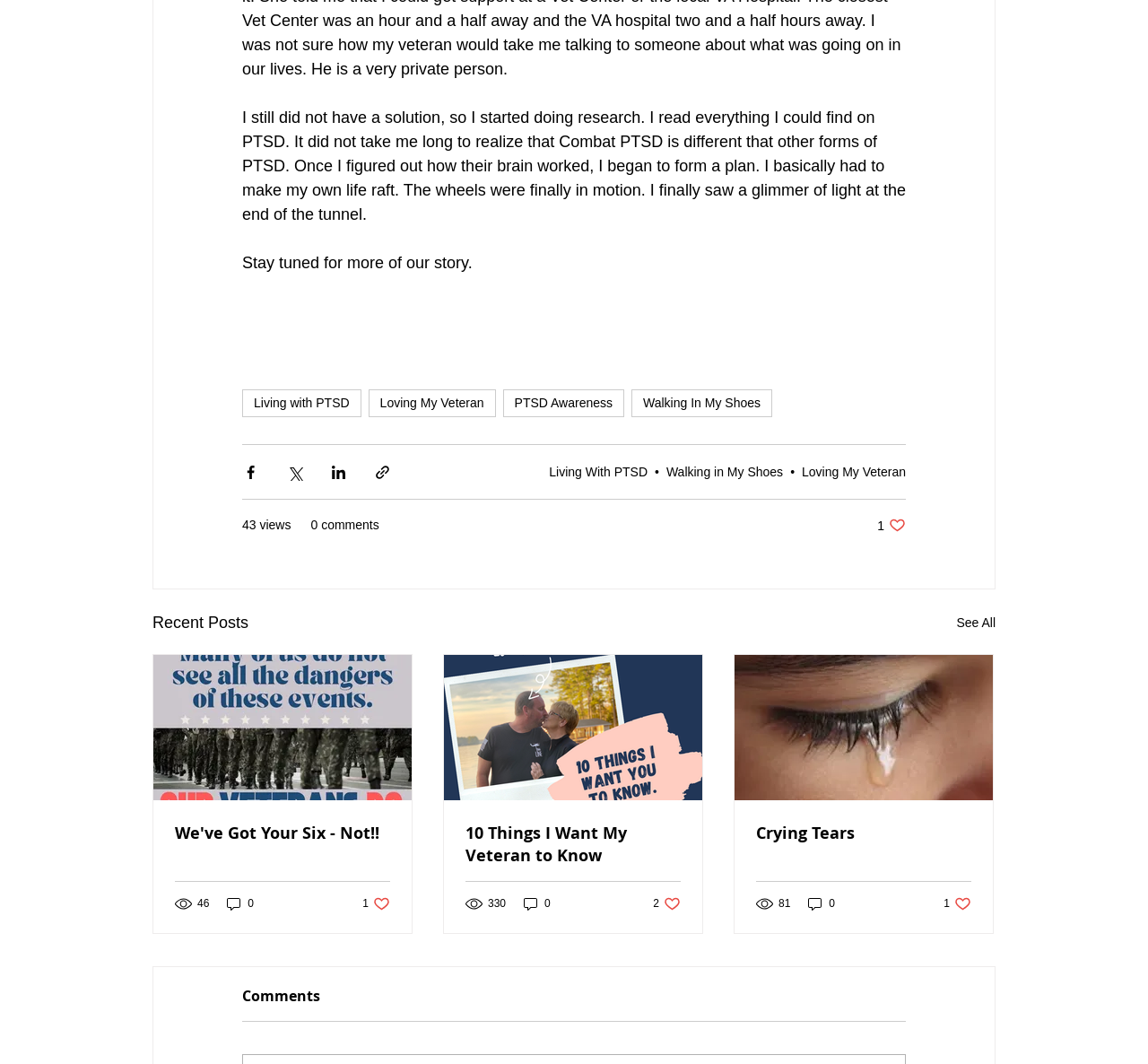Bounding box coordinates are given in the format (top-left x, top-left y, bottom-right x, bottom-right y). All values should be floating point numbers between 0 and 1. Provide the bounding box coordinate for the UI element described as: 0

[0.703, 0.841, 0.729, 0.857]